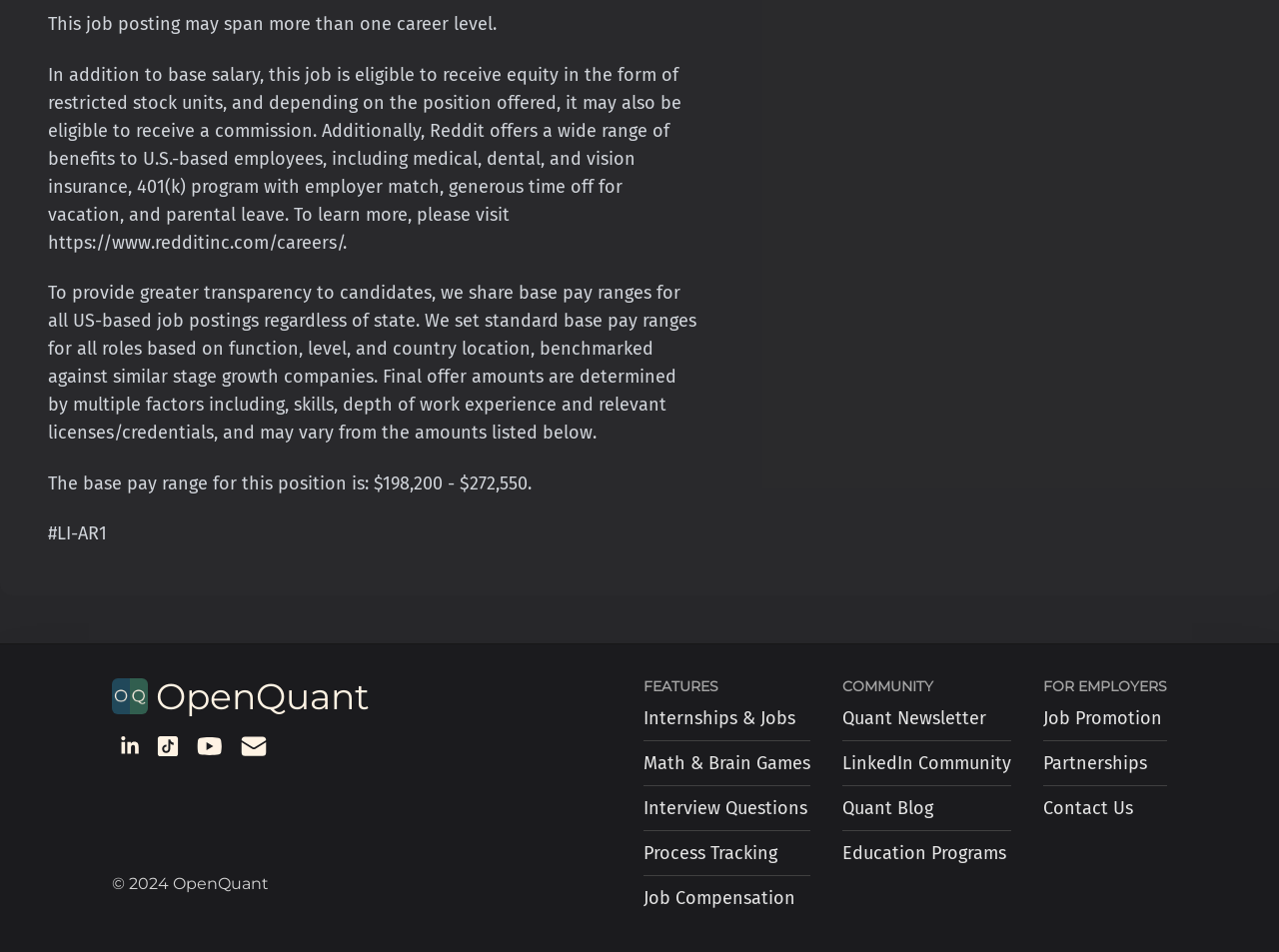Please locate the clickable area by providing the bounding box coordinates to follow this instruction: "Contact Us".

[0.816, 0.825, 0.912, 0.872]